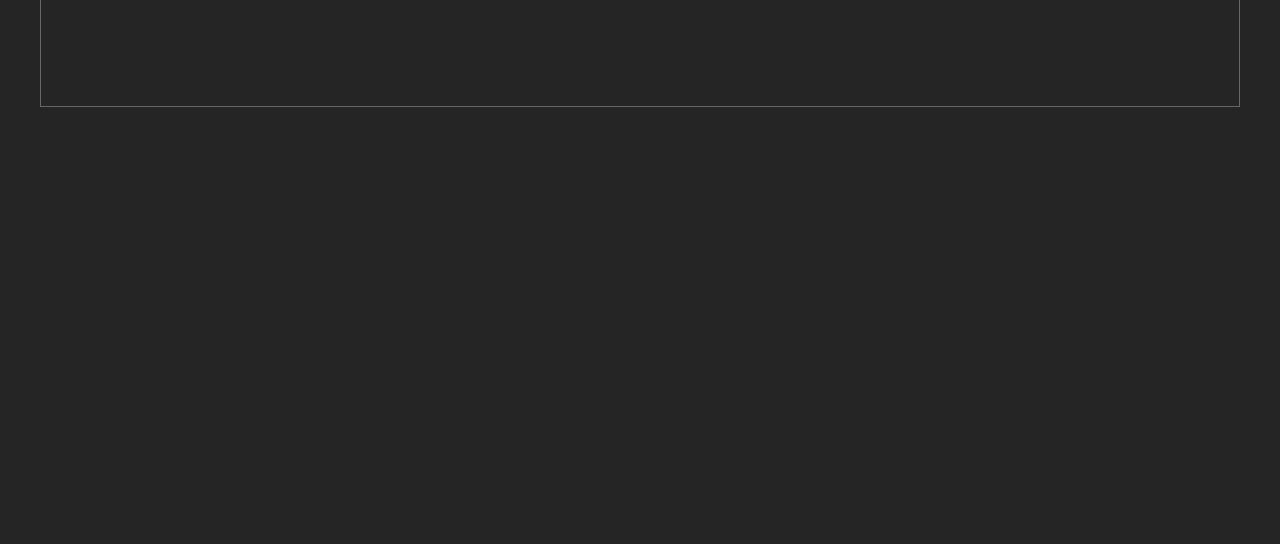Answer the following query concisely with a single word or phrase:
How many quick links are available?

4